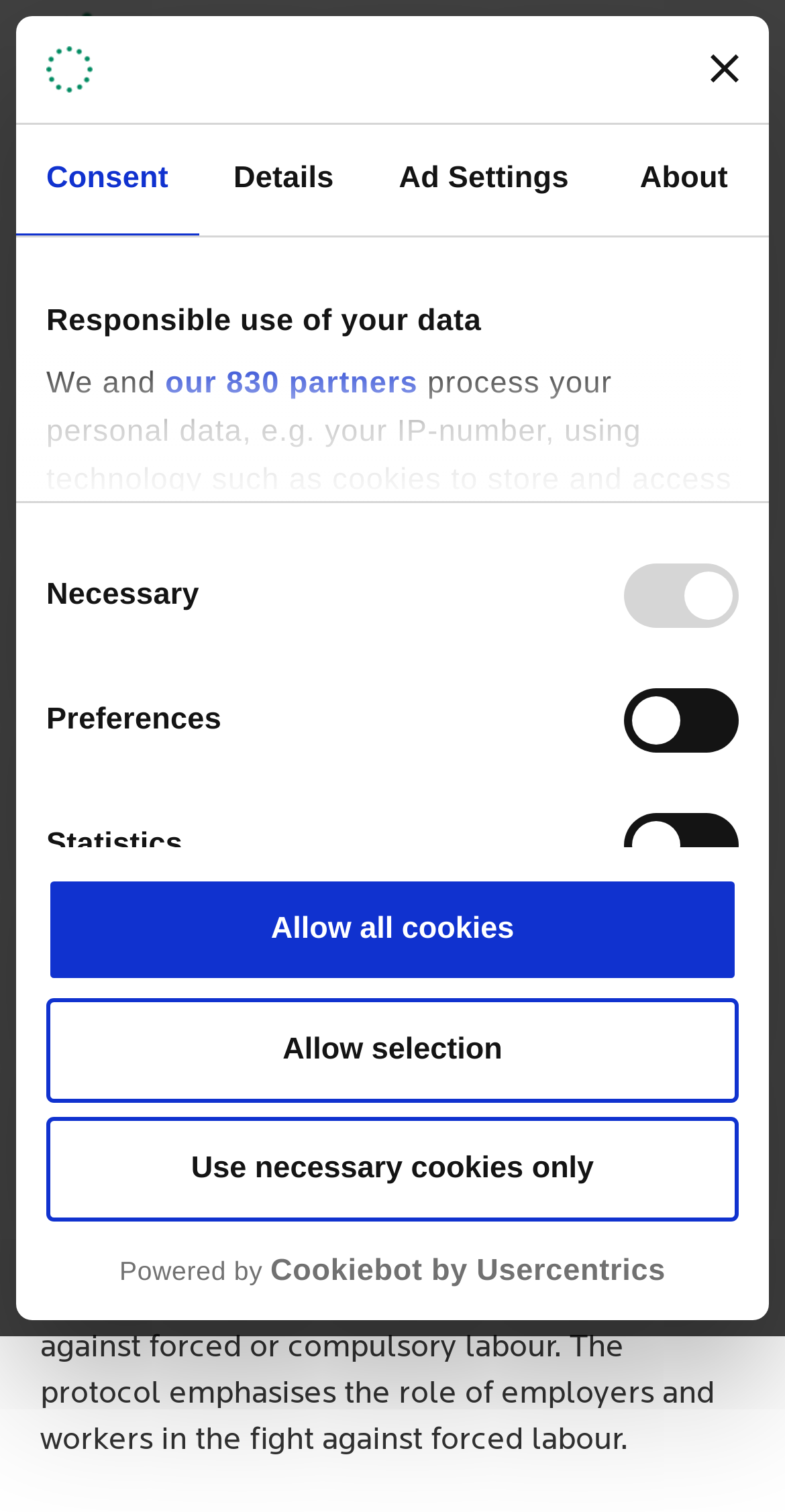Determine the coordinates of the bounding box for the clickable area needed to execute this instruction: "Follow Us on social media".

None